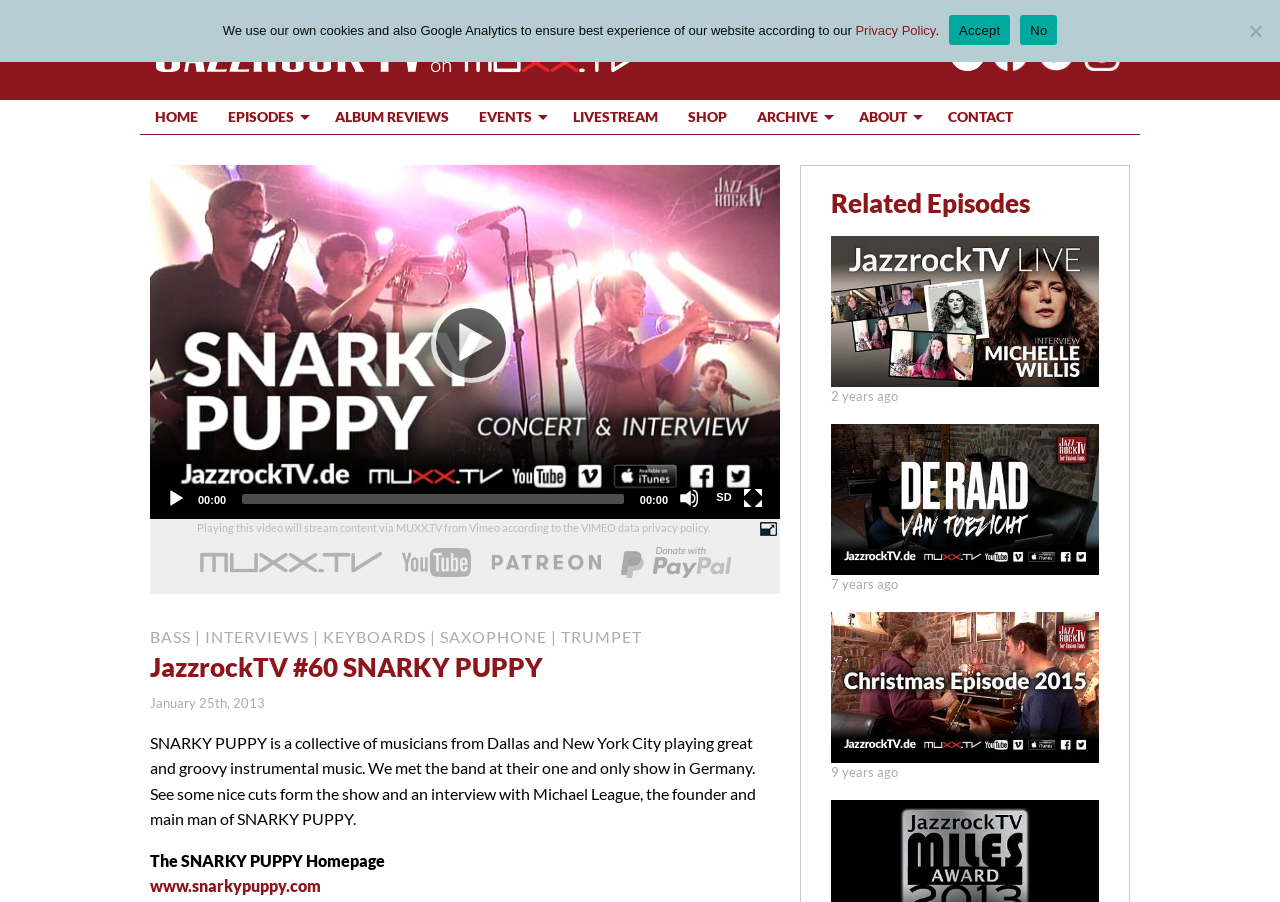Find the bounding box coordinates of the clickable region needed to perform the following instruction: "Watch a related episode". The coordinates should be provided as four float numbers between 0 and 1, i.e., [left, top, right, bottom].

[0.649, 0.411, 0.859, 0.432]